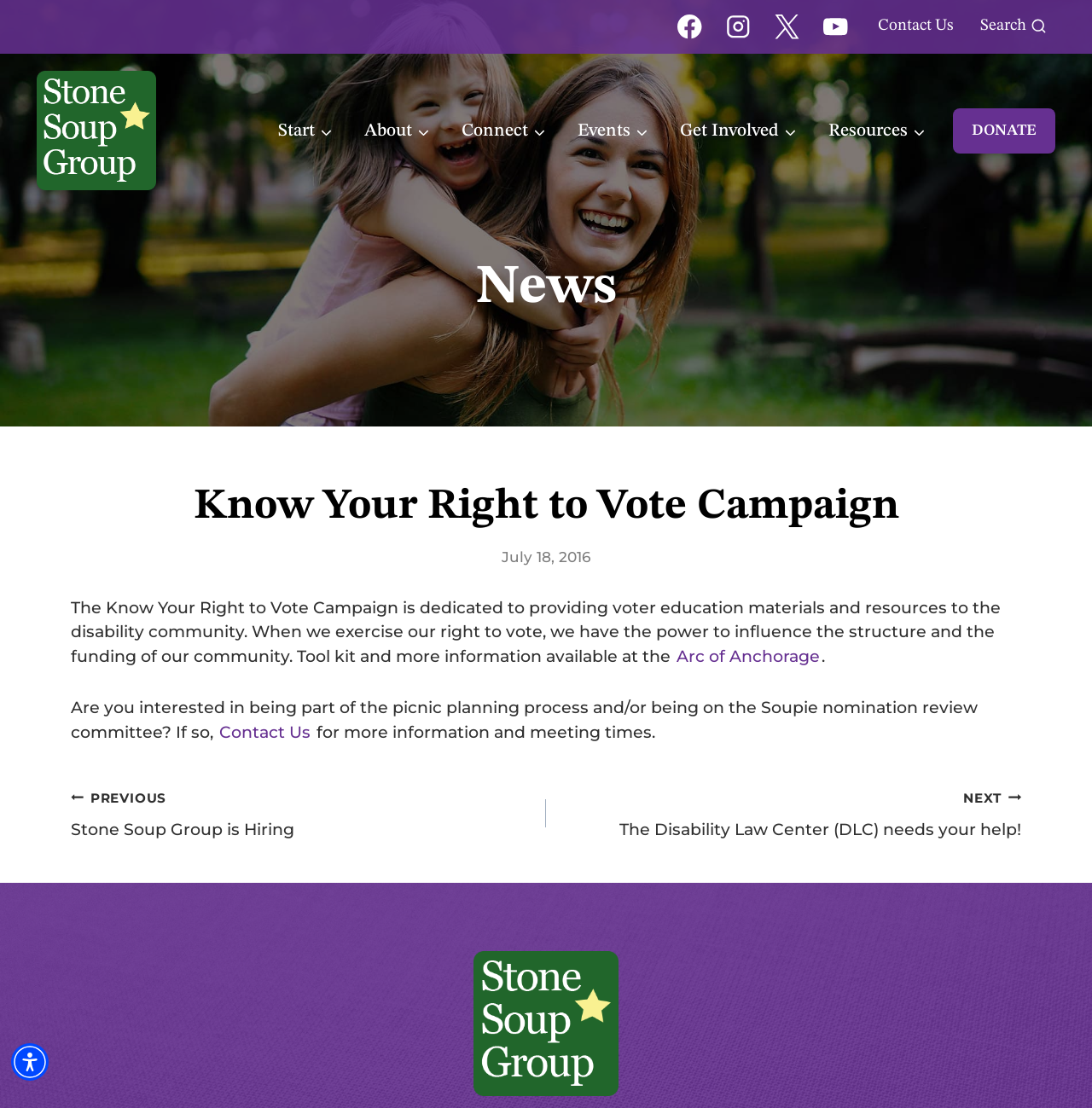Generate a detailed explanation of the webpage's features and information.

The webpage is dedicated to the "Know Your Right to Vote Campaign" by Stone Soup Group, which aims to provide voter education materials and resources to the disability community. 

At the top left corner, there is a Stone Soup Group logo, and next to it, a primary navigation menu with options like "Start", "About", "Connect", "Events", "Get Involved", and "Resources". Each of these options has a child menu that can be accessed by clicking on the corresponding button.

On the top right corner, there are social media links to Facebook, Instagram, Twitter, and YouTube, each represented by an image. Below these links, there is a secondary navigation menu with a "Contact Us" option.

In the main content area, there is a heading that reads "News", followed by an article section. The article section has a header that reads "Know Your Right to Vote Campaign" and a subheading that provides information about the campaign's purpose. Below this, there is a paragraph of text that explains the importance of exercising the right to vote. There are also links to "Arc of Anchorage" and "Contact Us" within this section.

Further down, there is a section for post navigation, which allows users to navigate to previous and next posts. The previous post is titled "Stone Soup Group is Hiring", and the next post is titled "The Disability Law Center (DLC) needs your help!".

At the bottom of the page, there is an image with the caption "Main Office:", and a "Scroll to top" button at the bottom right corner.